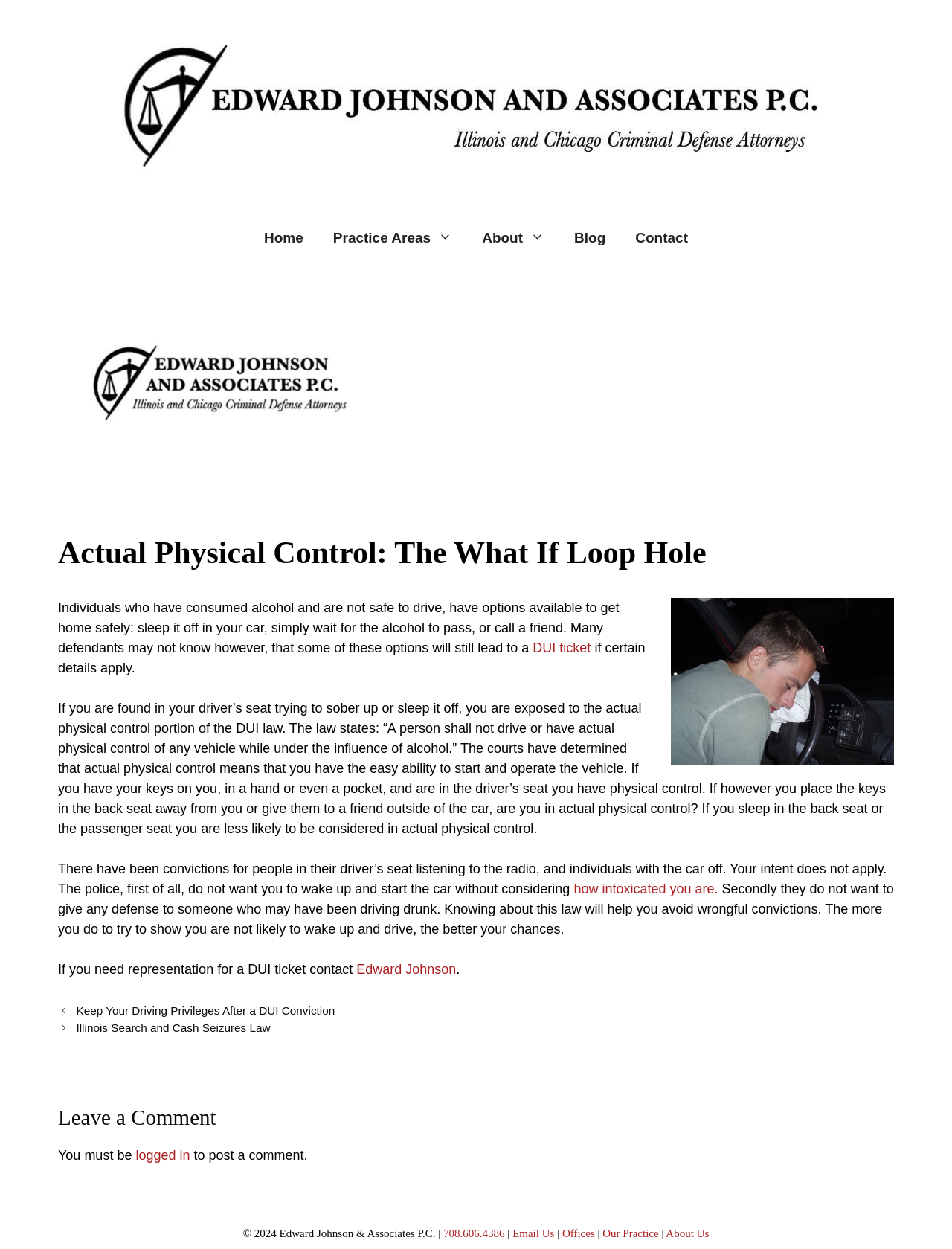What is the phone number to contact the law firm?
Answer with a single word or phrase, using the screenshot for reference.

708.606.4386